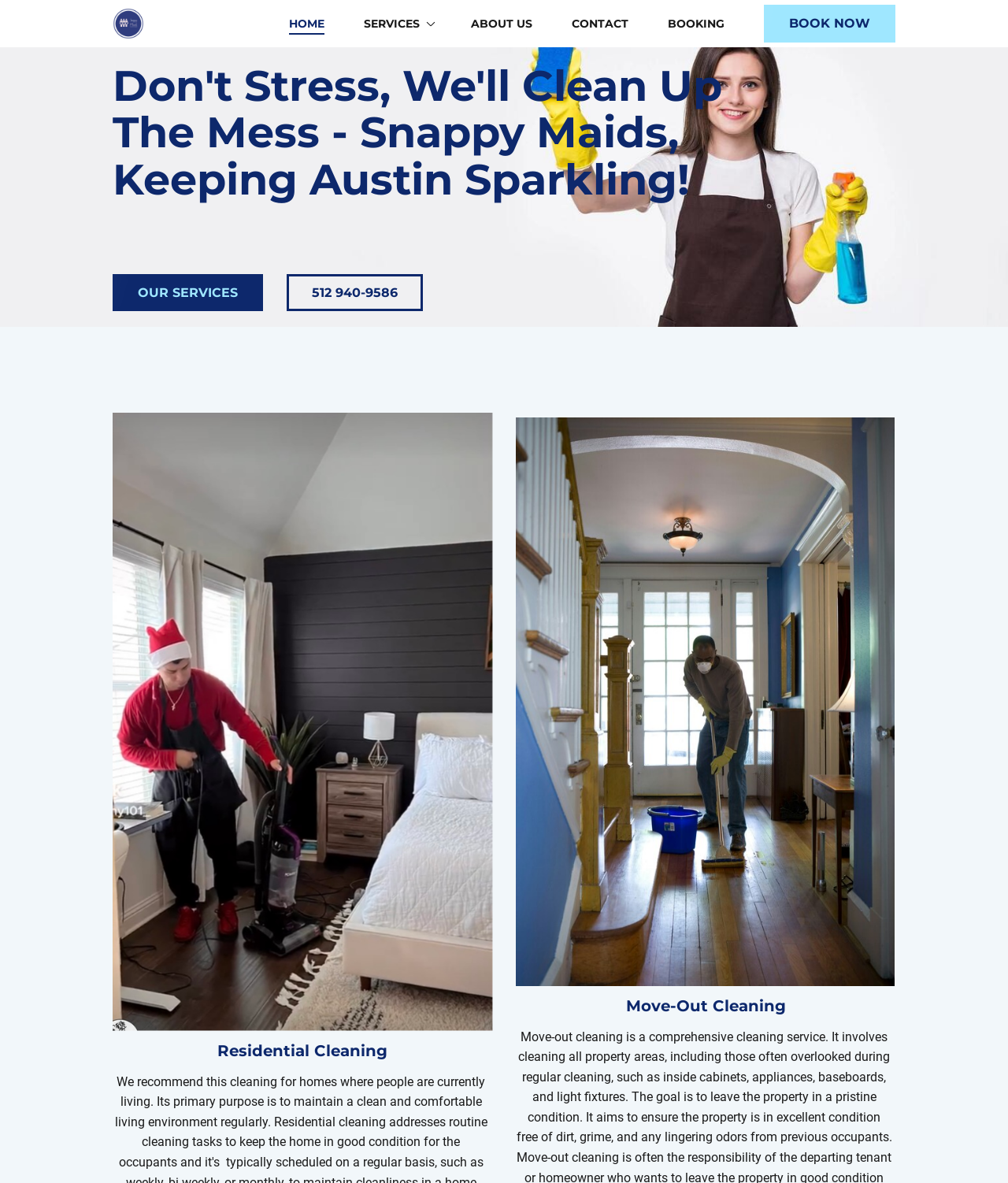Use a single word or phrase to answer this question: 
What is the name of the company?

Snappy Maids